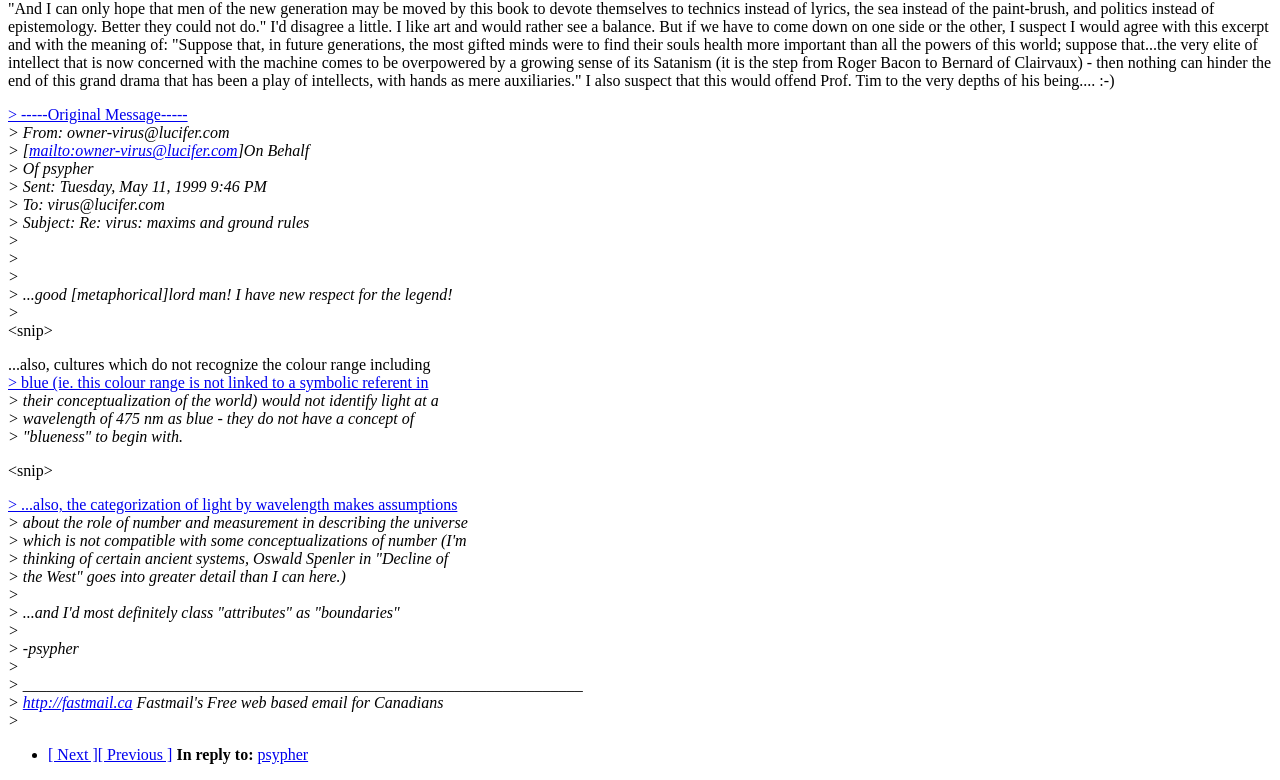Calculate the bounding box coordinates of the UI element given the description: "http://fastmail.ca".

[0.018, 0.89, 0.104, 0.912]